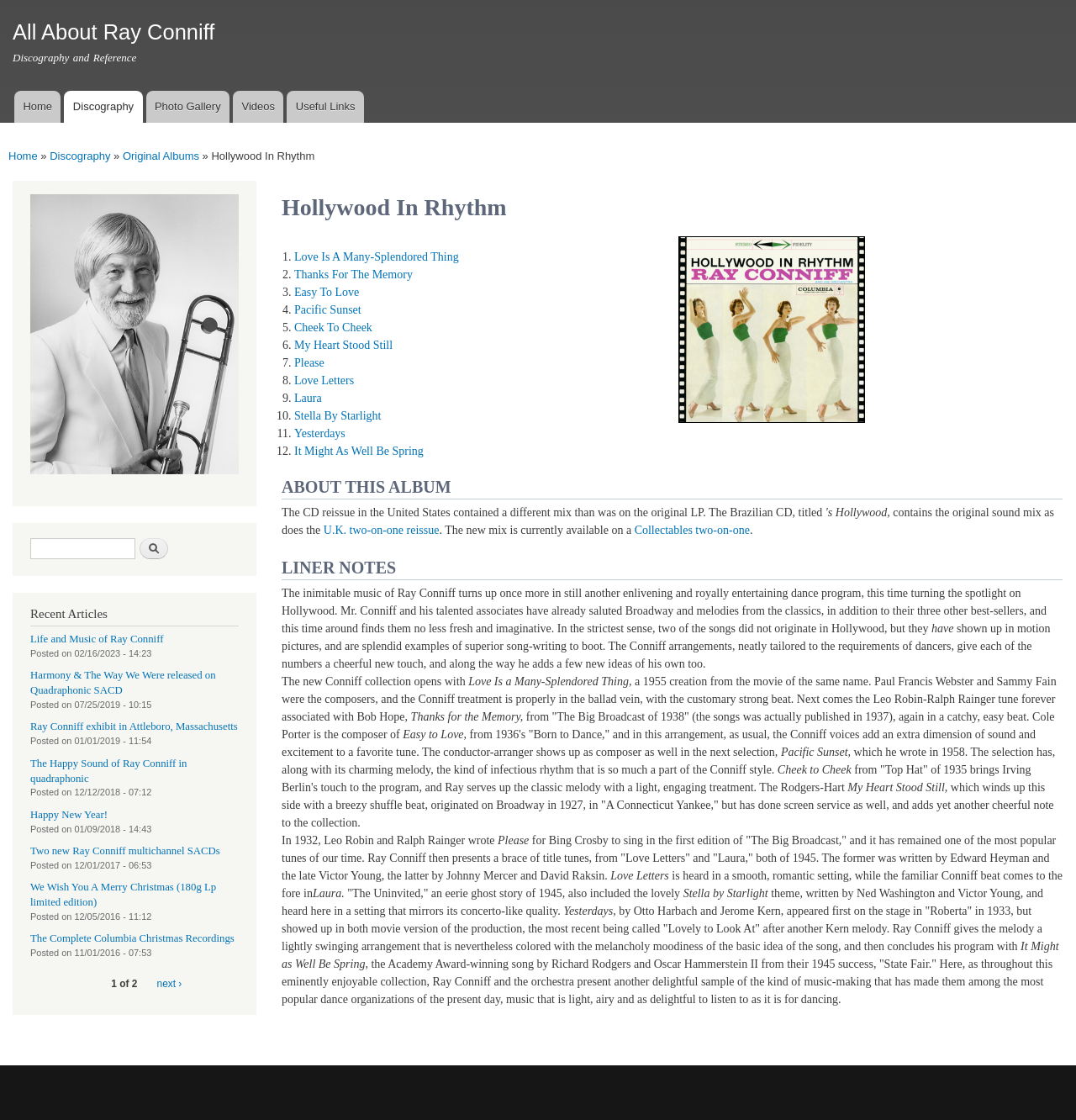Can you determine the bounding box coordinates of the area that needs to be clicked to fulfill the following instruction: "Click on the 'Love Is A Many-Splendored Thing' song link"?

[0.273, 0.224, 0.426, 0.235]